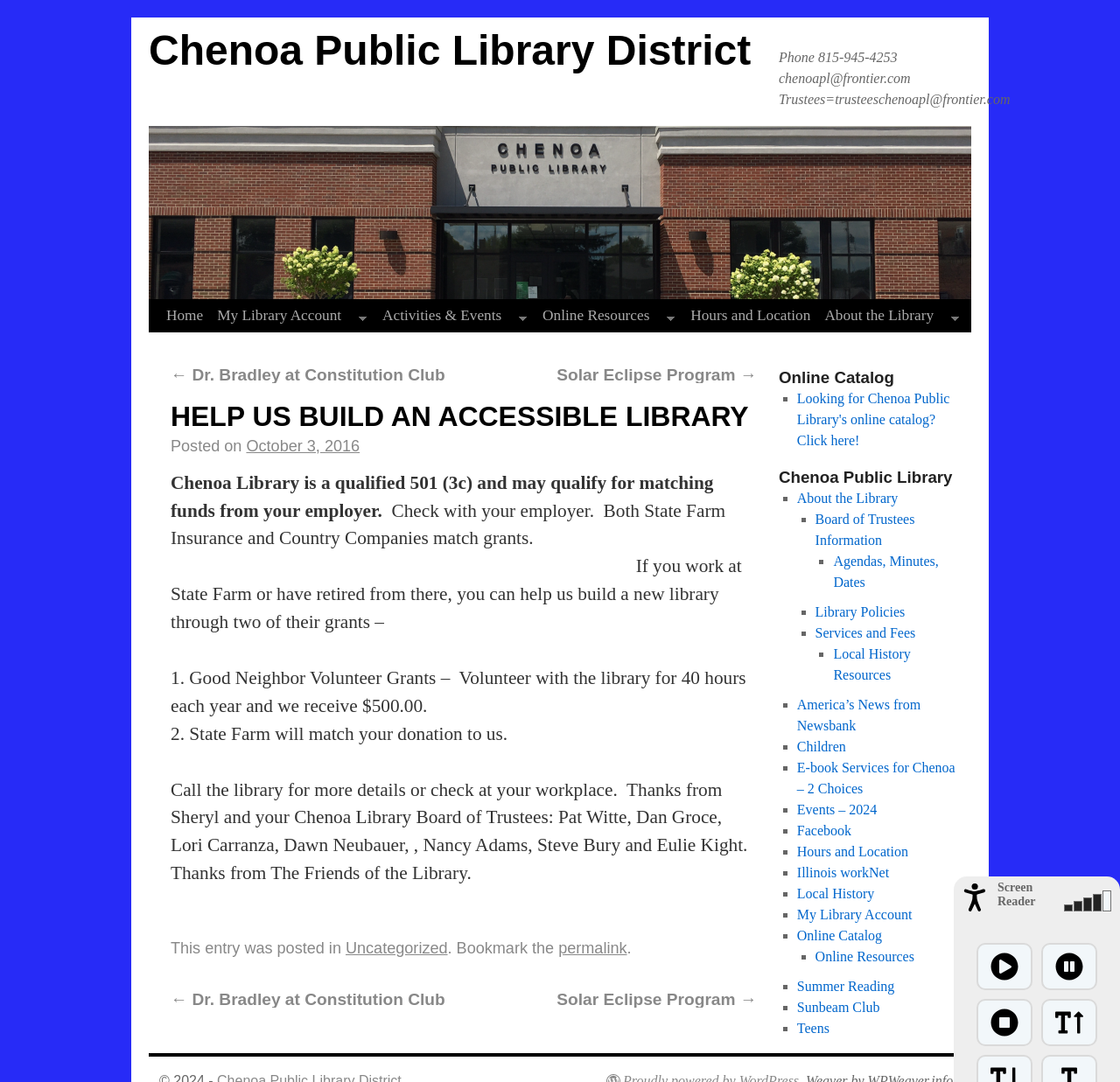Find the bounding box coordinates of the clickable area required to complete the following action: "Read about 'HELP US BUILD AN ACCESSIBLE LIBRARY'".

[0.152, 0.369, 0.676, 0.402]